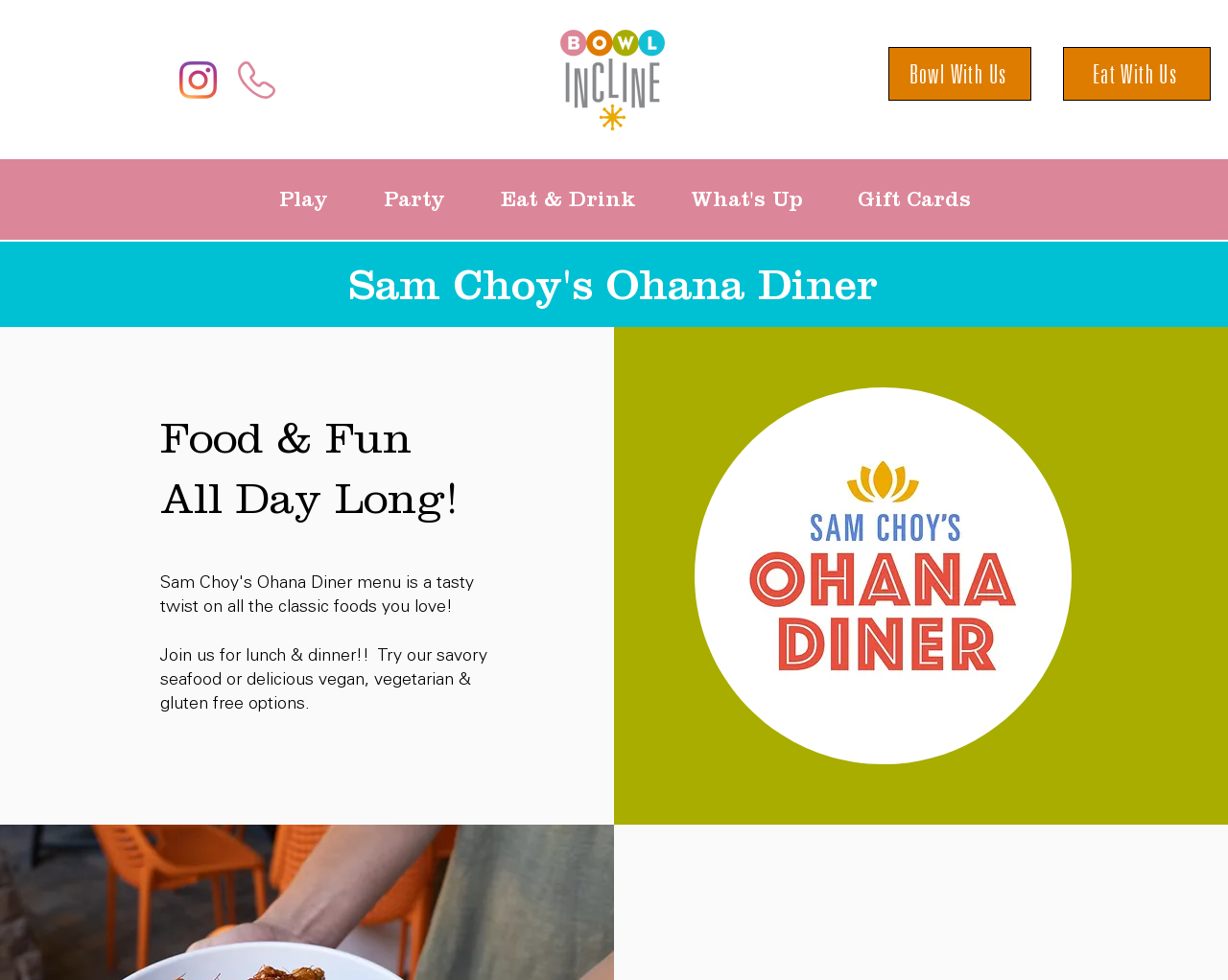Locate the bounding box coordinates of the clickable region to complete the following instruction: "Check Gift Cards."

[0.687, 0.179, 0.823, 0.228]